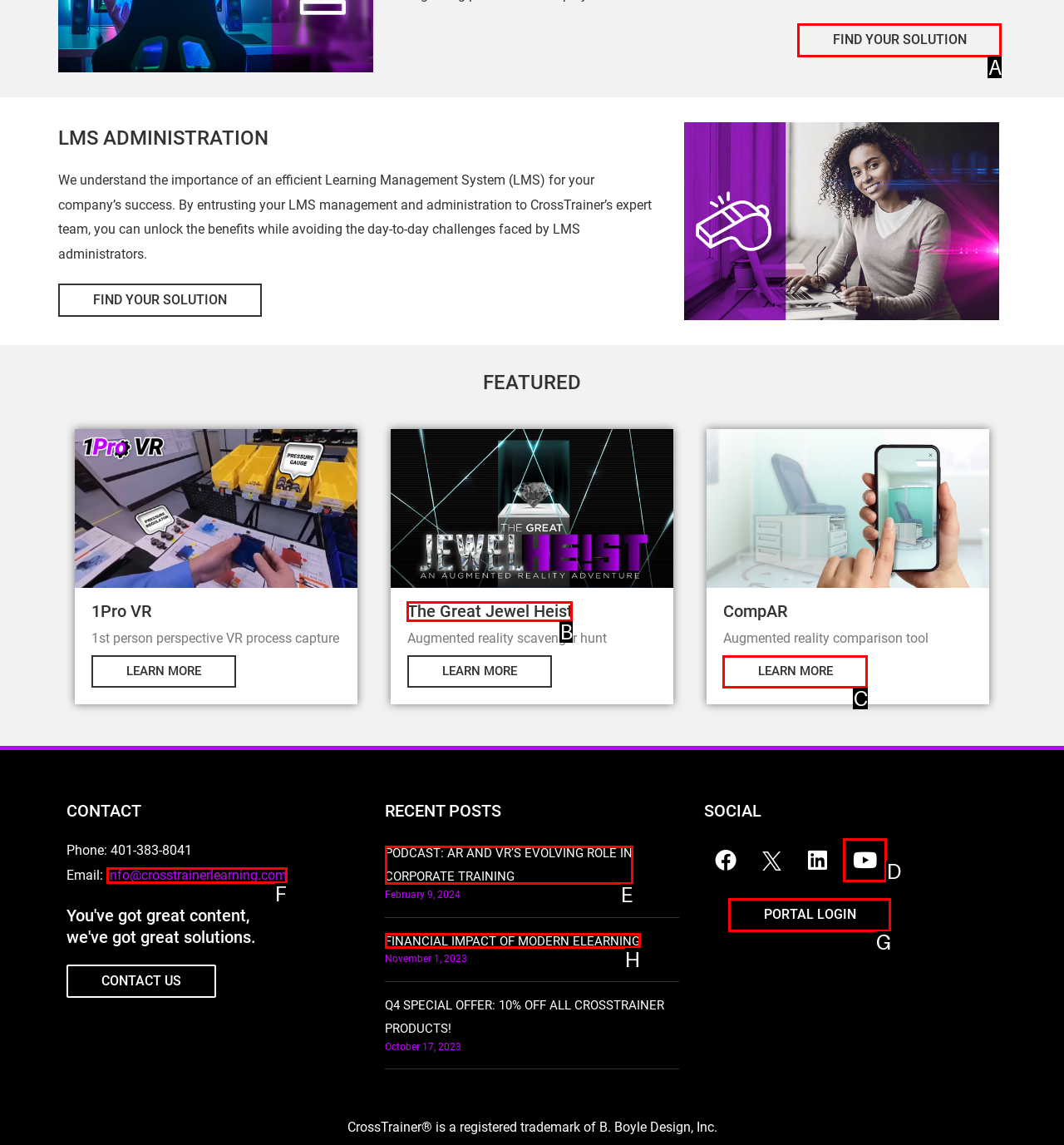Given the description: The Great Jewel Heist, pick the option that matches best and answer with the corresponding letter directly.

B